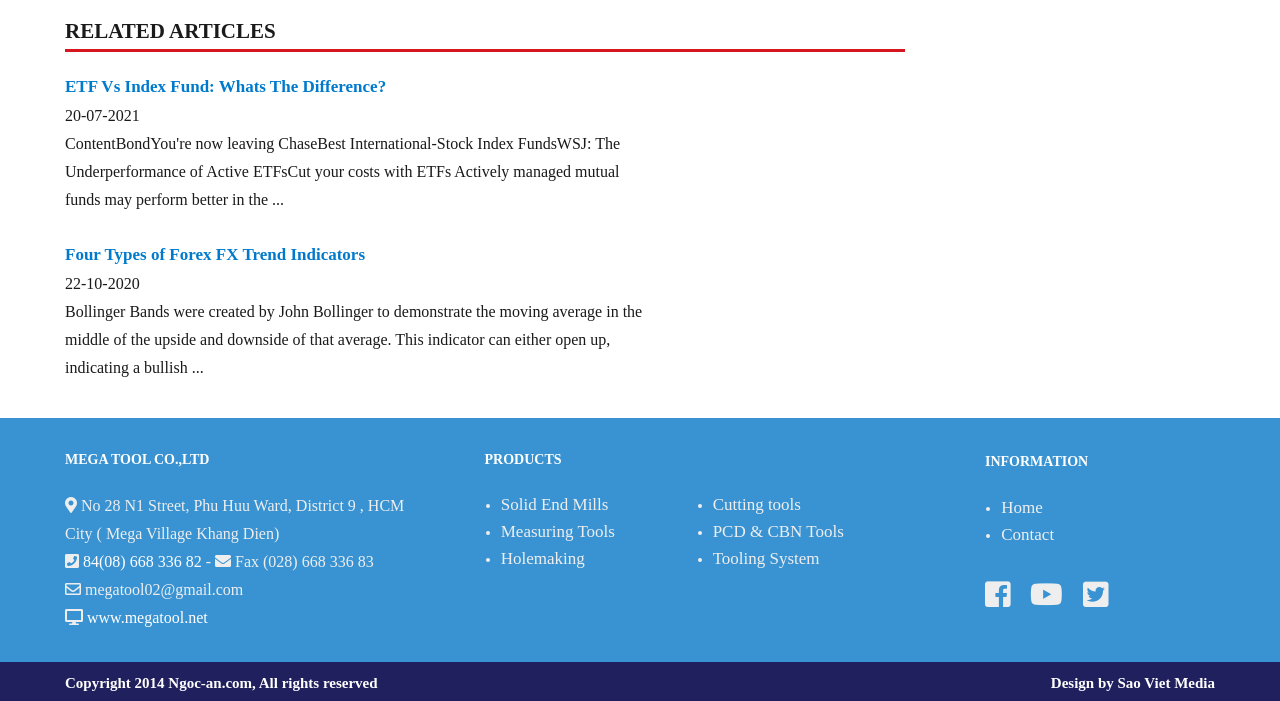What is the website of the company?
Using the image, answer in one word or phrase.

www.megatool.net